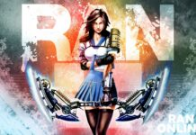Respond to the question below with a single word or phrase: What is integrated into the design?

Title 'RAN'